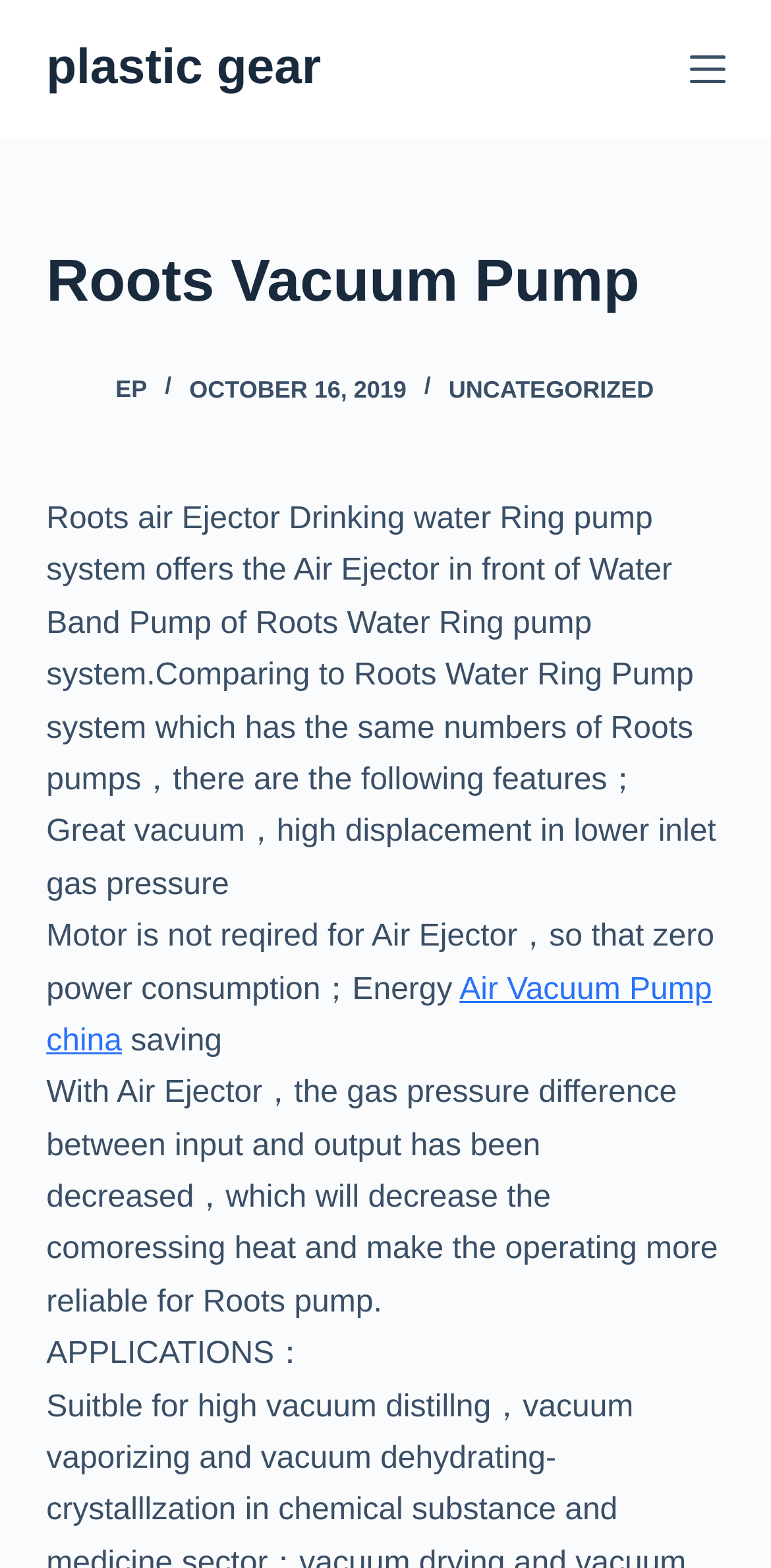What is the application of the pump system?
Answer with a single word or short phrase according to what you see in the image.

APPLICATIONS